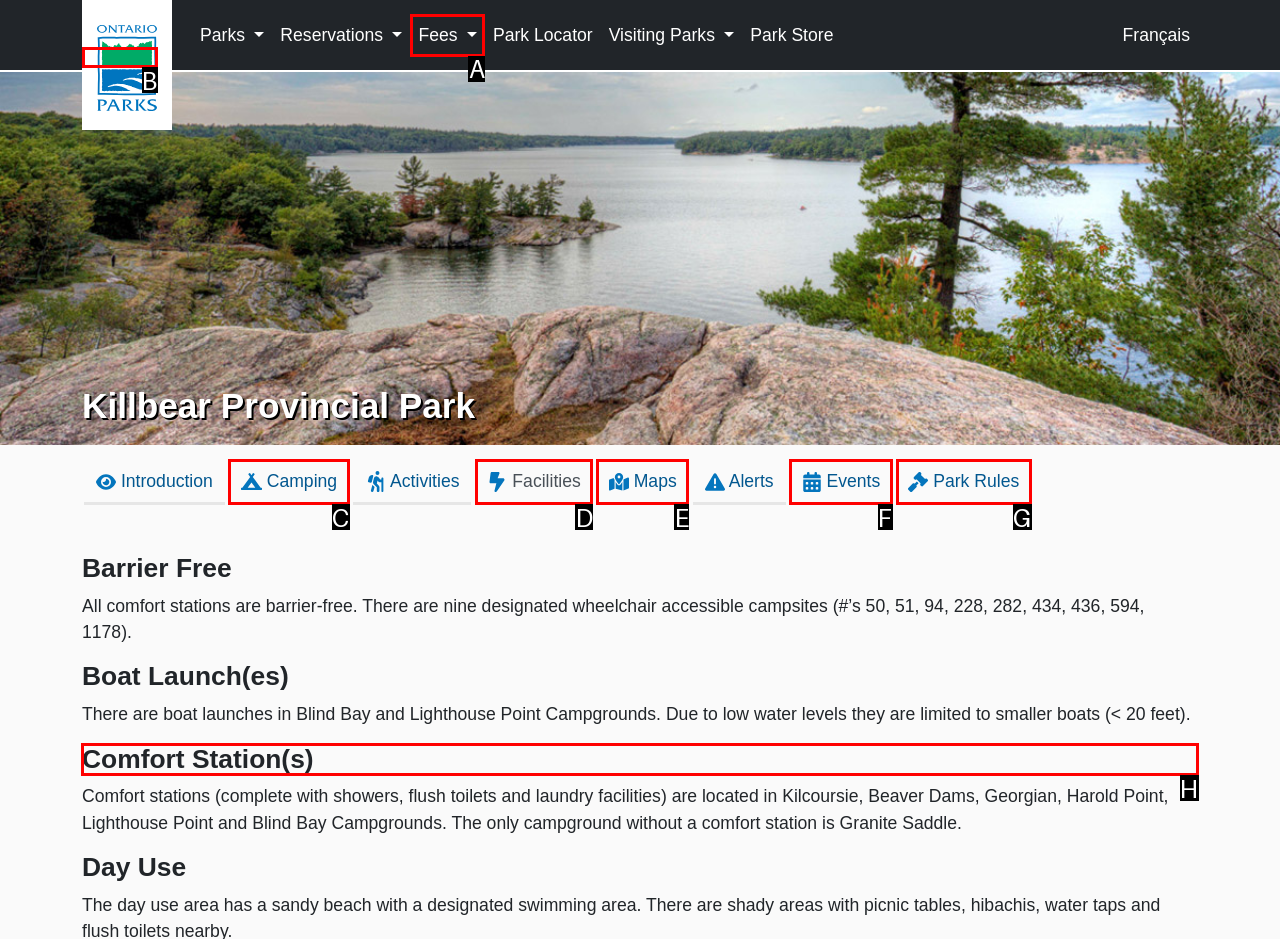Select the correct option from the given choices to perform this task: Learn more about Research Guidance in Vehicular Ad Hoc Networks. Provide the letter of that option.

None